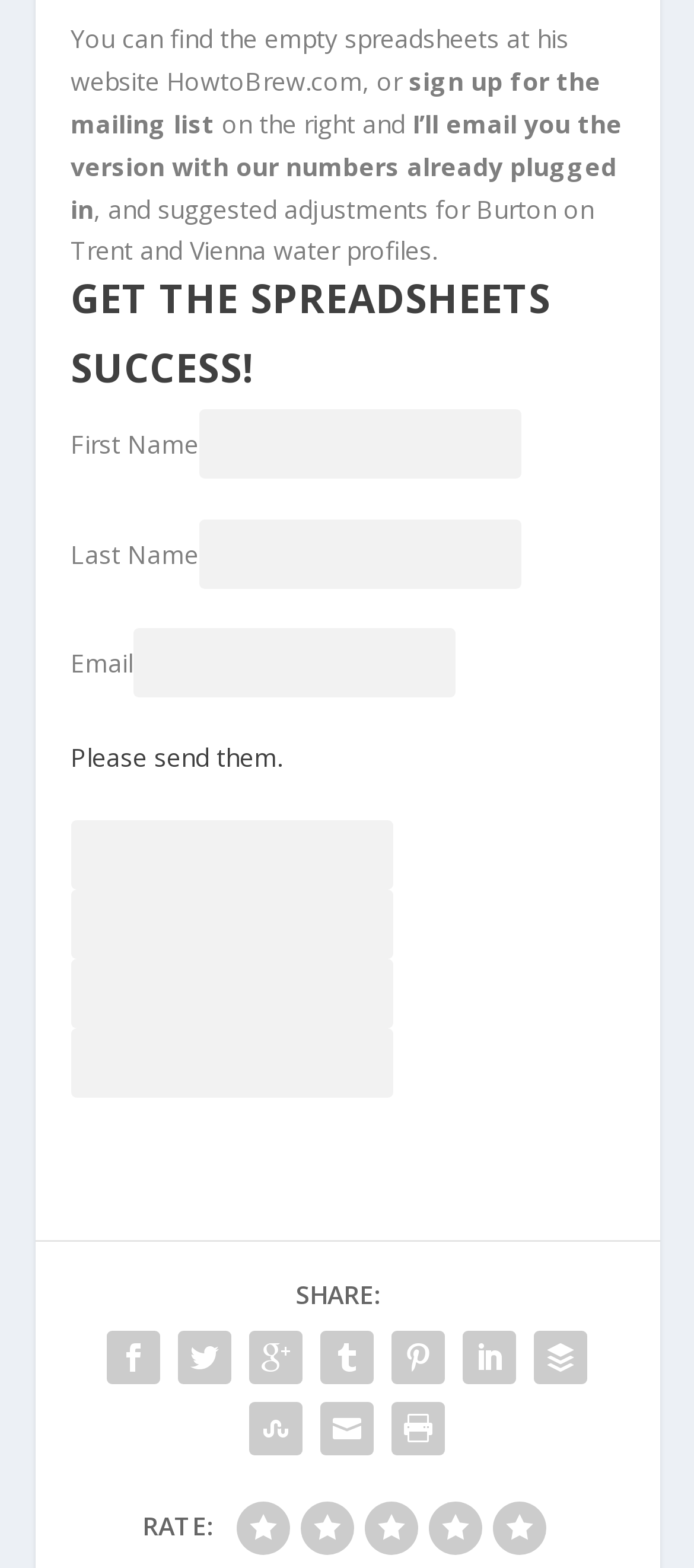Based on the image, please respond to the question with as much detail as possible:
What is the purpose of the 'SHARE:' section?

The webpage has a 'SHARE:' section with several links, each represented by an icon. These icons are commonly used to represent social media platforms, suggesting that this section is for sharing content on social media.